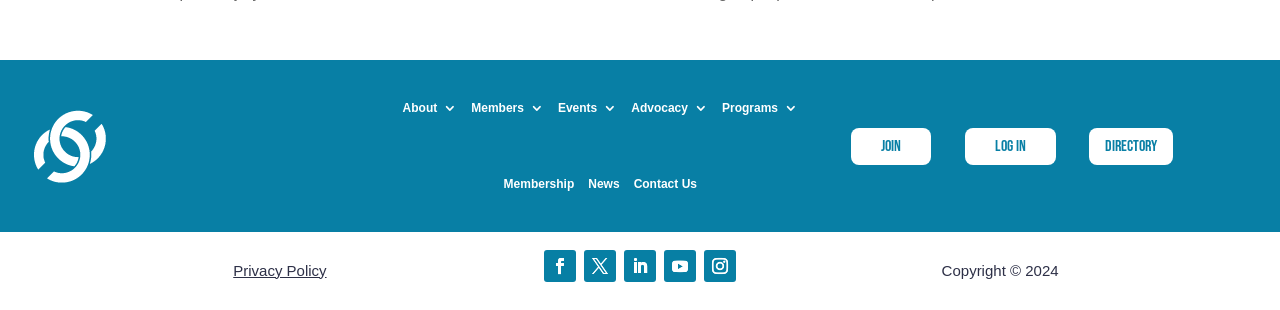Please identify the bounding box coordinates of the element's region that should be clicked to execute the following instruction: "View Membership". The bounding box coordinates must be four float numbers between 0 and 1, i.e., [left, top, right, bottom].

[0.393, 0.472, 0.449, 0.717]